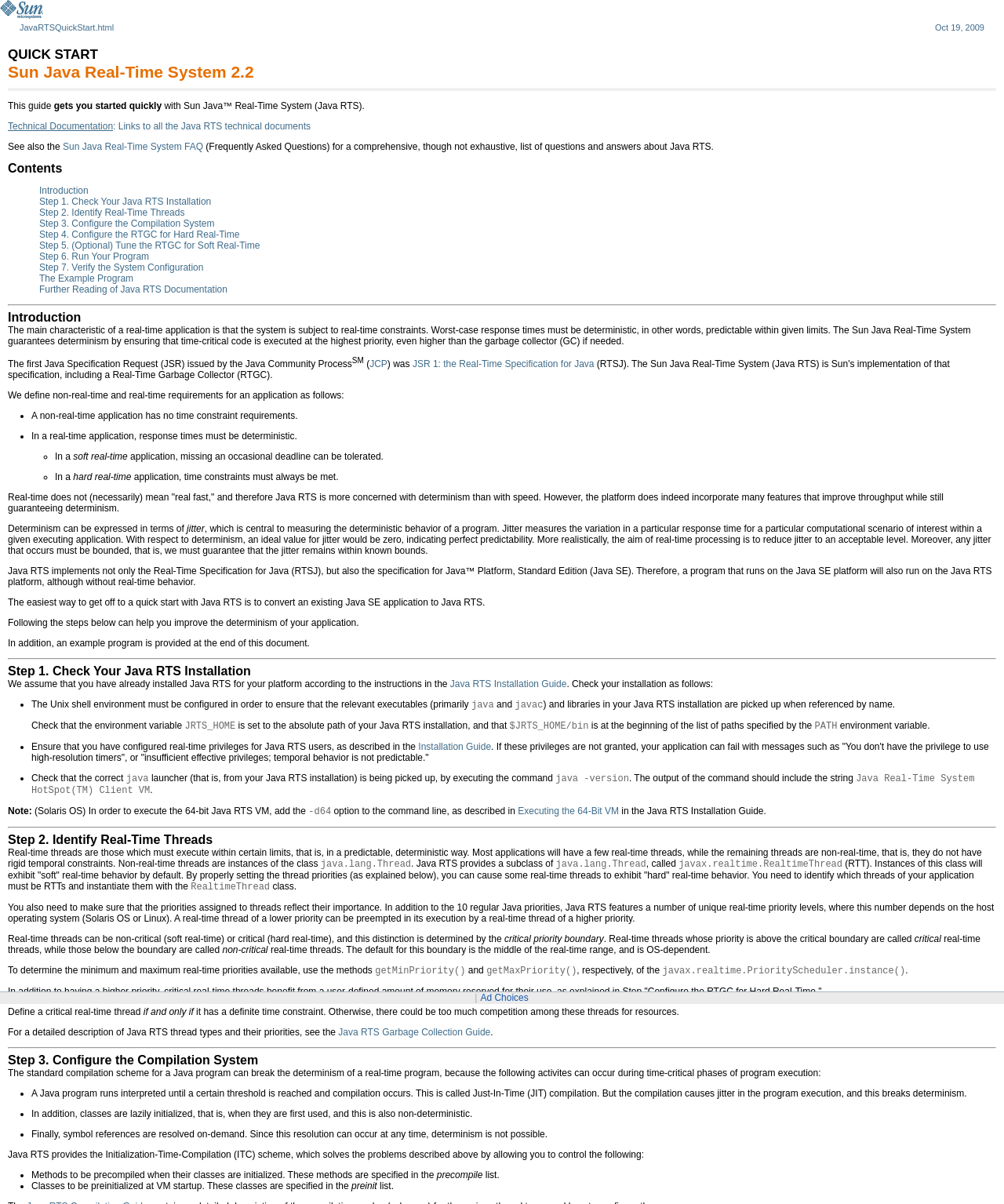Analyze the image and provide a detailed answer to the question: What is the main characteristic of a real-time application?

According to the webpage, the main characteristic of a real-time application is that the system is subject to real-time constraints, and worst-case response times must be deterministic, in other words, predictable within given limits.